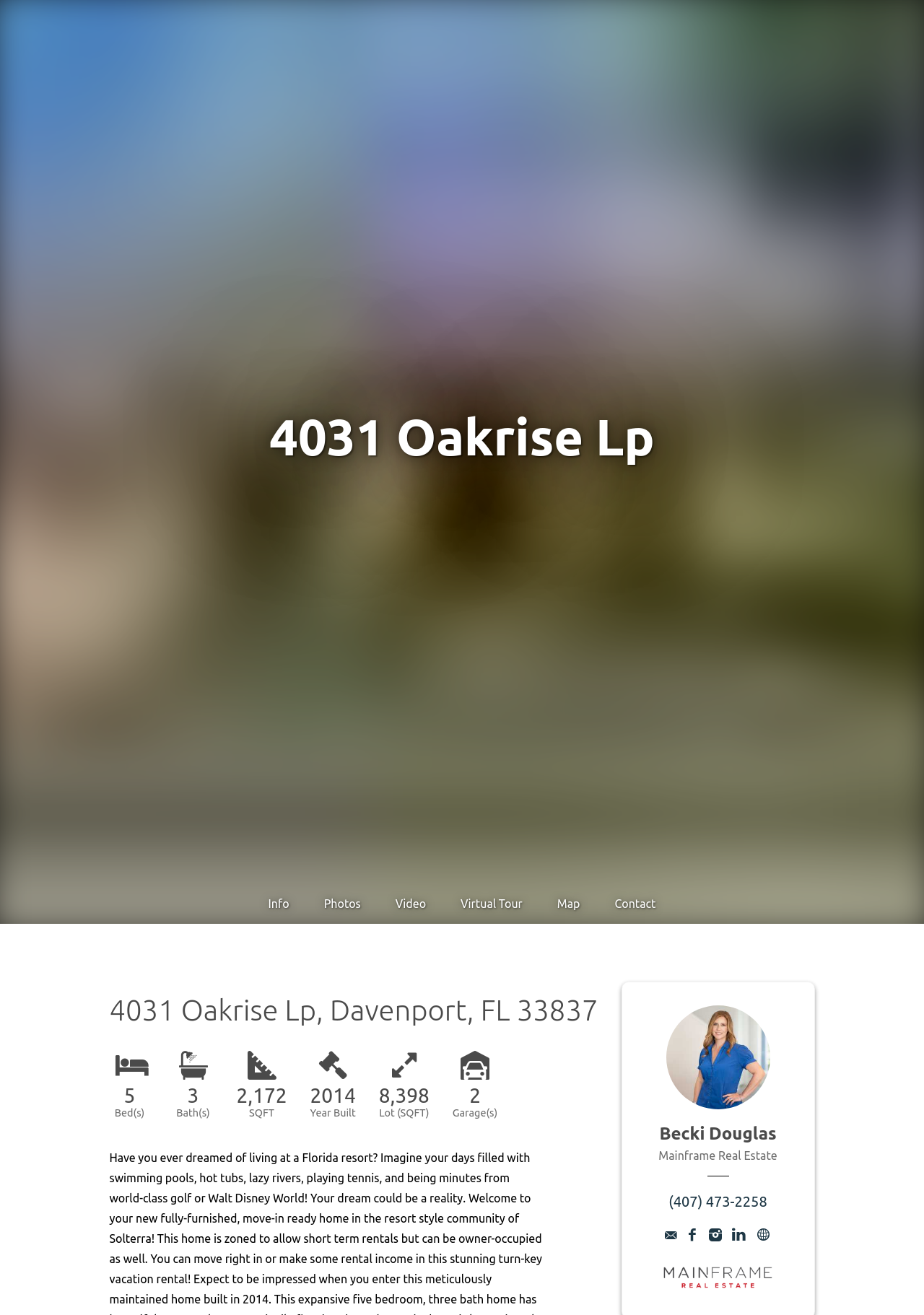Bounding box coordinates are given in the format (top-left x, top-left y, bottom-right x, bottom-right y). All values should be floating point numbers between 0 and 1. Provide the bounding box coordinate for the UI element described as: Video

[0.409, 0.672, 0.48, 0.703]